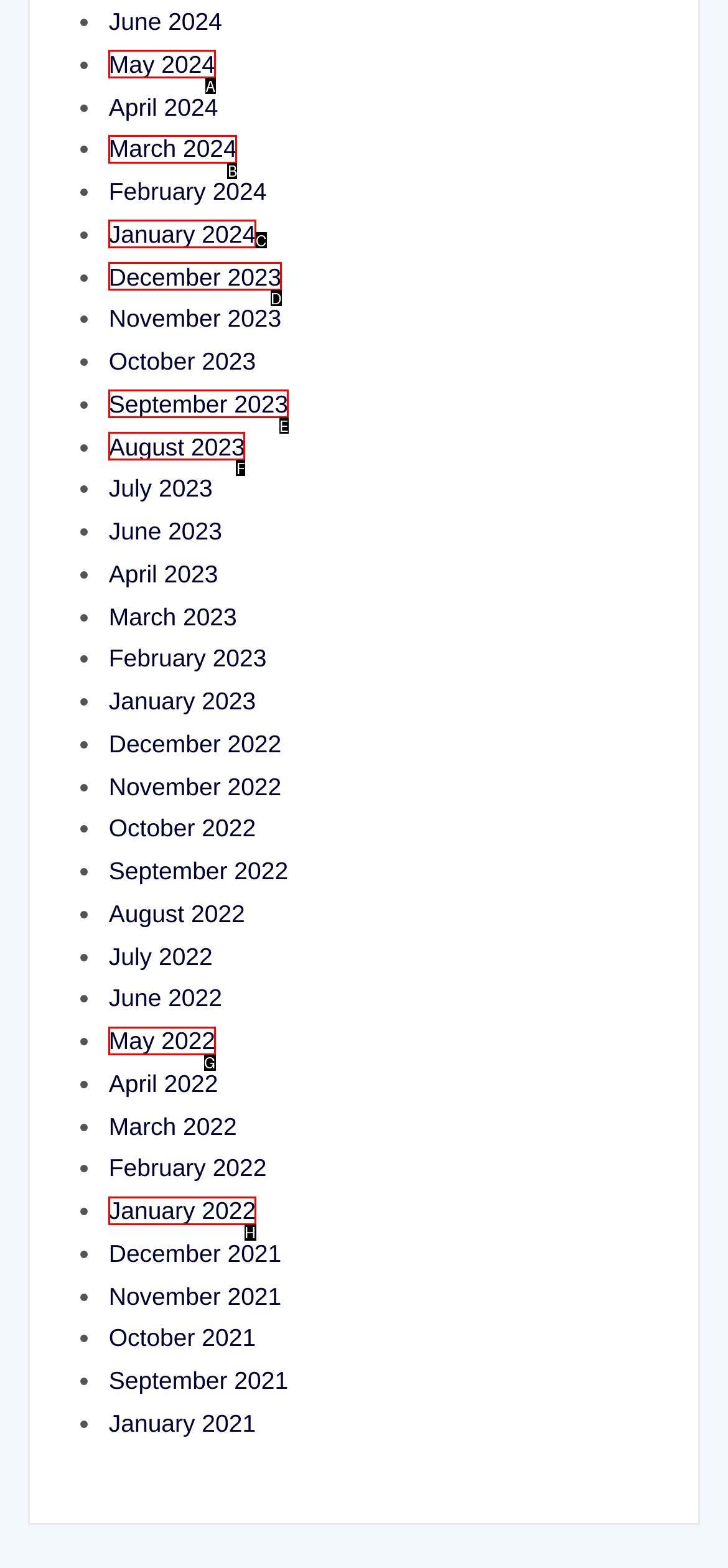Select the HTML element that best fits the description: December 2023
Respond with the letter of the correct option from the choices given.

D